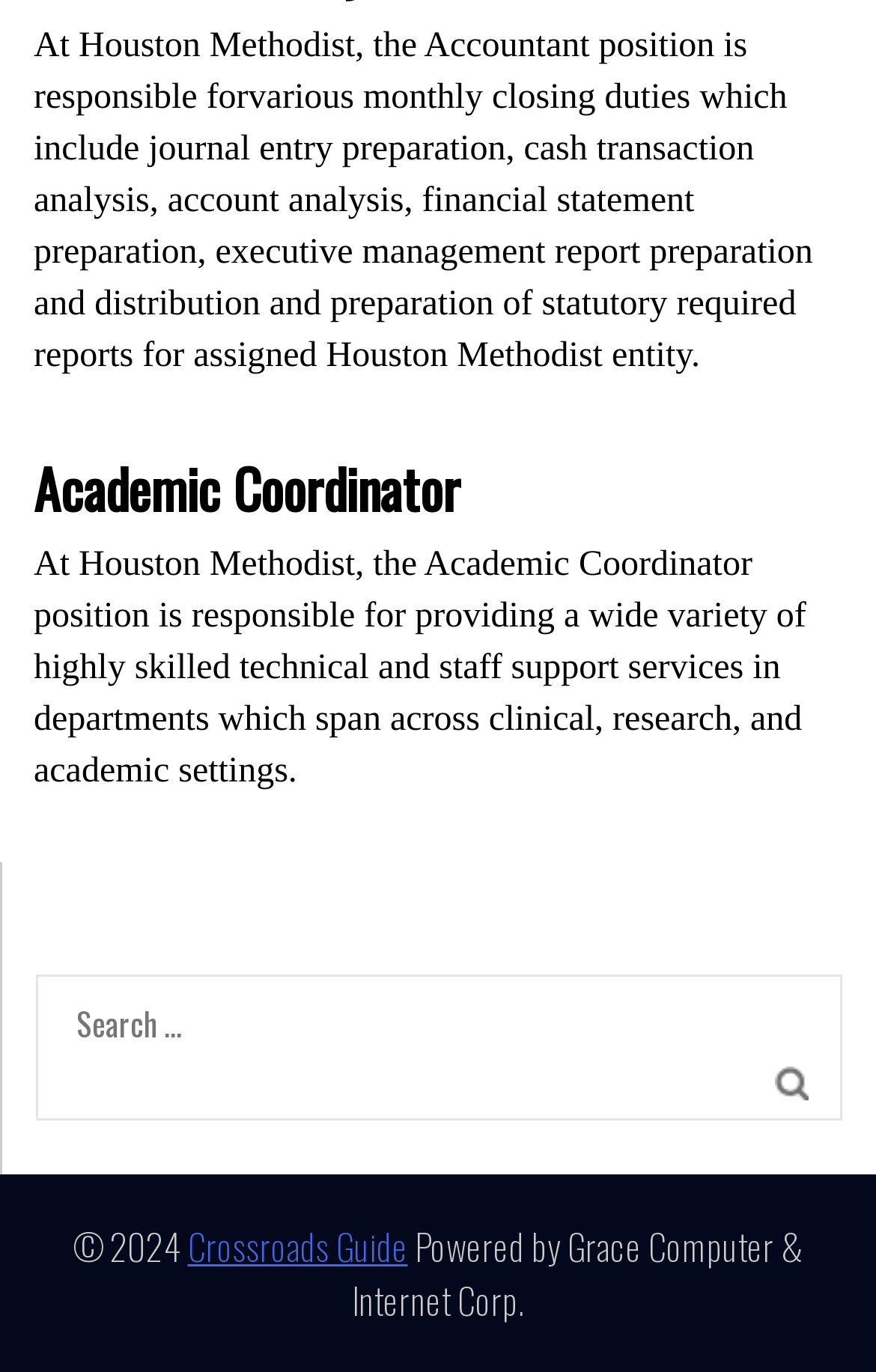For the following element description, predict the bounding box coordinates in the format (top-left x, top-left y, bottom-right x, bottom-right y). All values should be floating point numbers between 0 and 1. Description: parent_node: Search for: value="Search"

[0.885, 0.777, 0.923, 0.802]